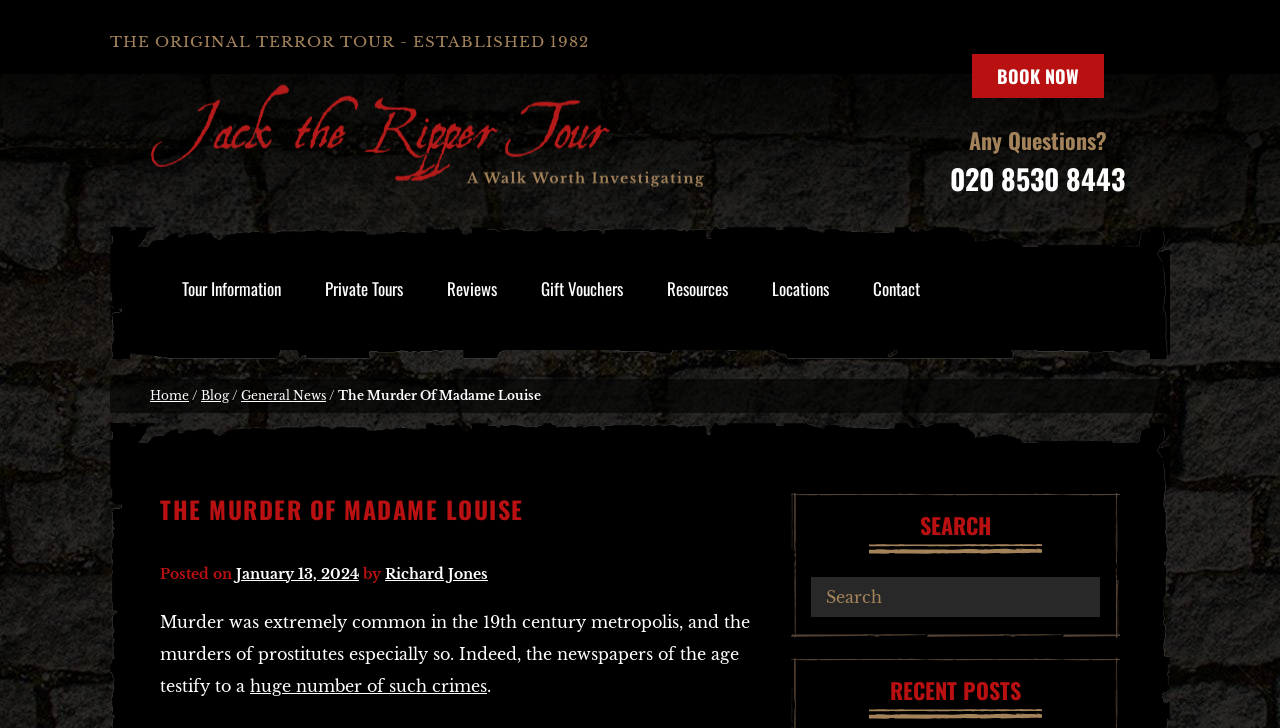What is the category of the 'General News' link?
Please provide a comprehensive answer based on the contents of the image.

I found the answer by looking at the position of the 'General News' link, which is near the 'Blog' link, suggesting that it is a category of blog posts.